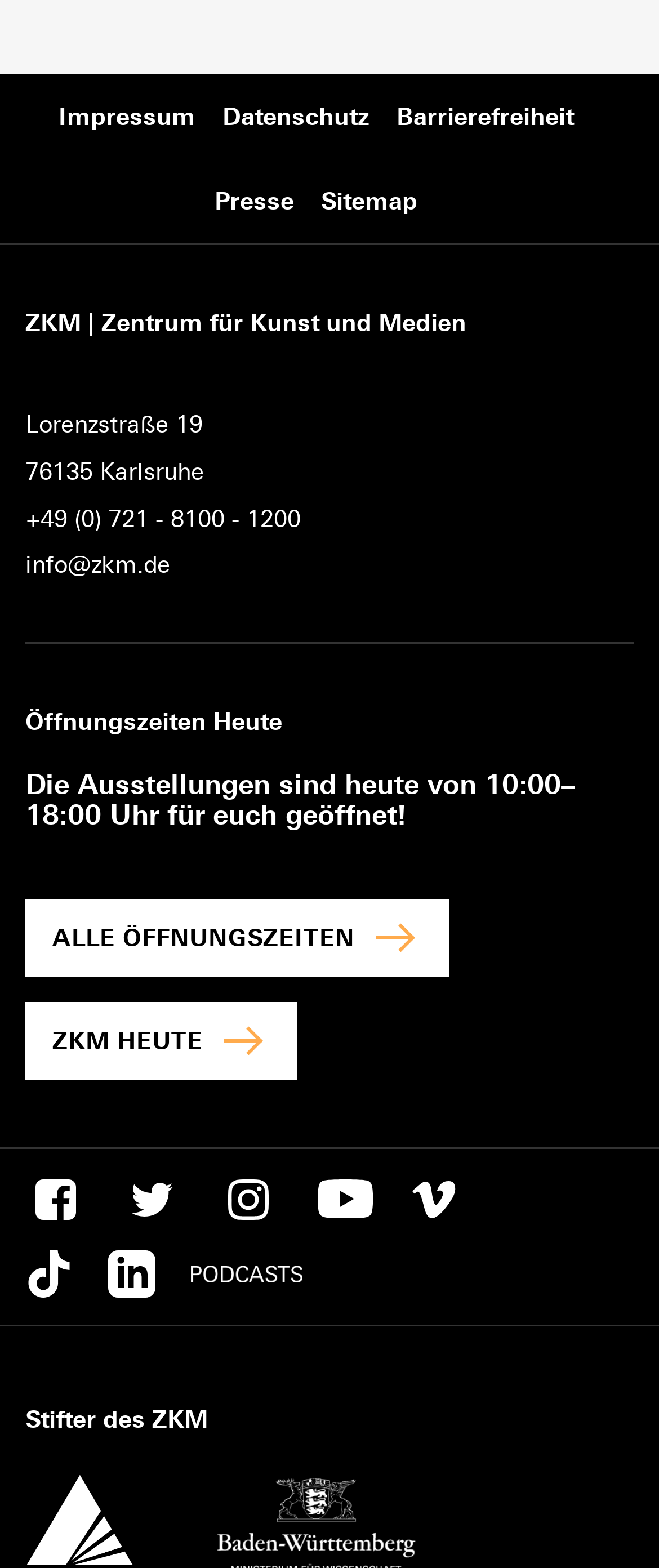Please determine the bounding box coordinates of the element's region to click for the following instruction: "View all opening hours".

[0.038, 0.574, 0.681, 0.623]